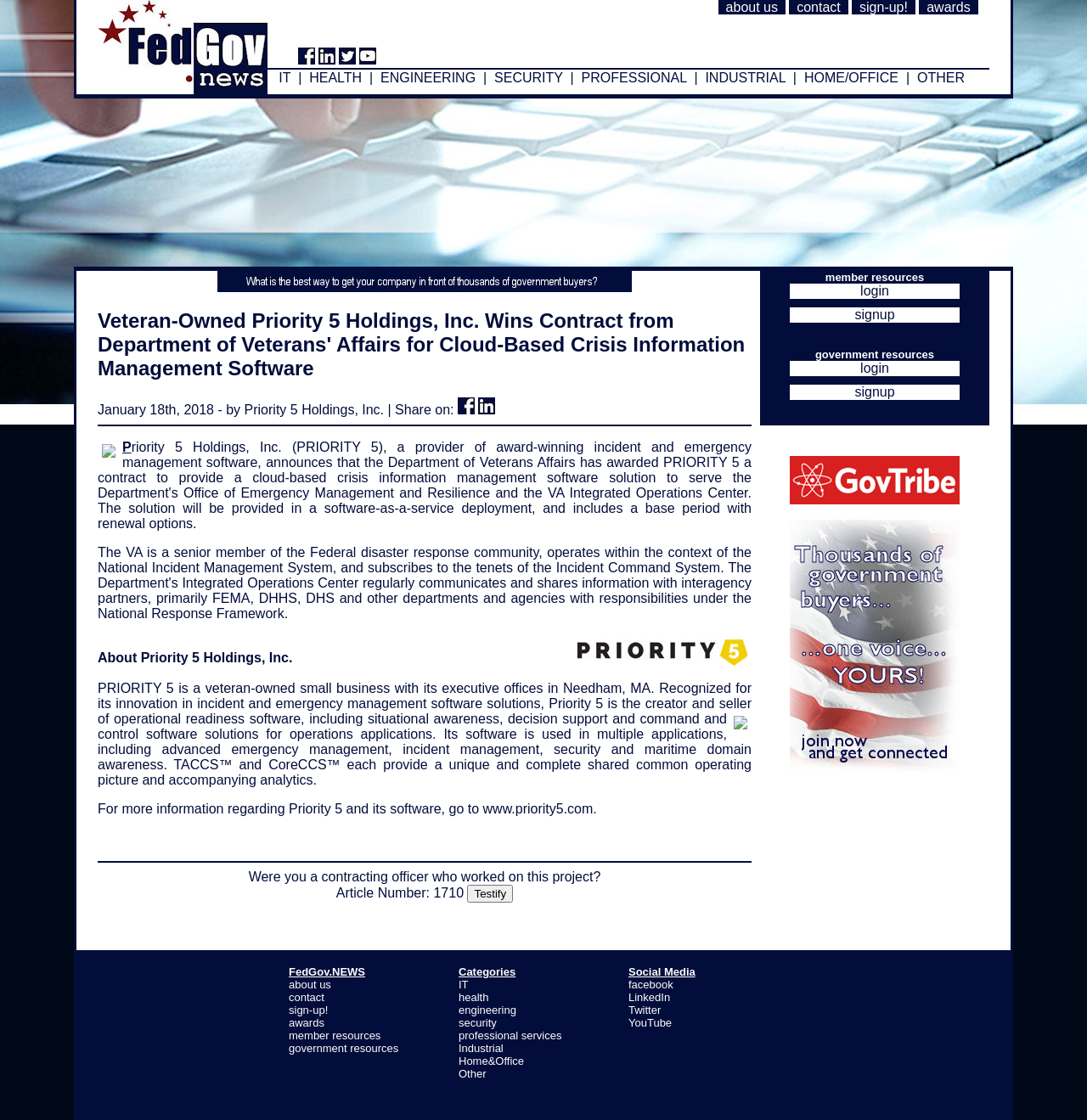Can you look at the image and give a comprehensive answer to the question:
What is the date of the contract announcement?

The answer can be found in the main content of the webpage, where it is stated that 'January 18th, 2018 - by Priority 5 Holdings, Inc.'.